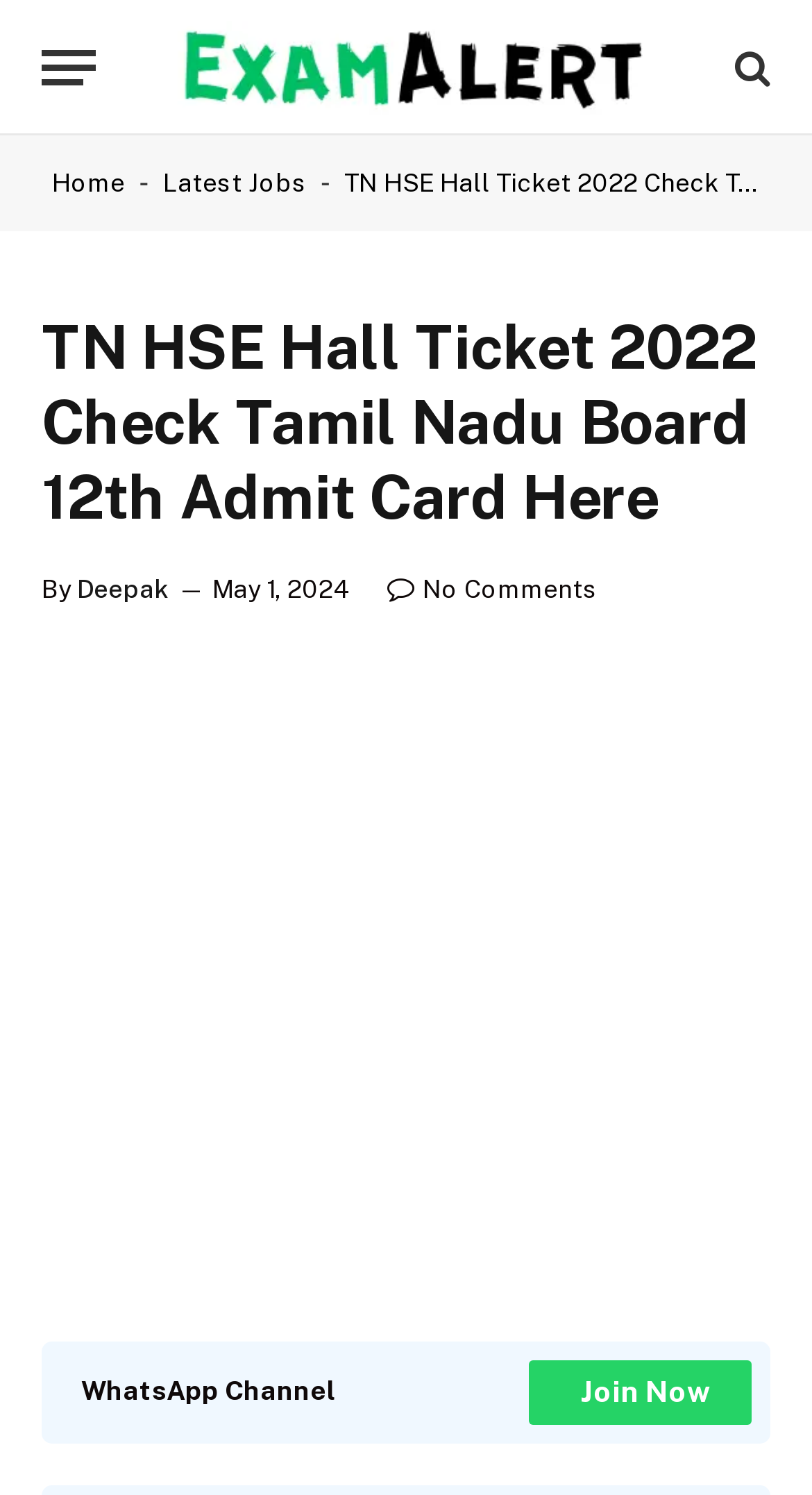What is the purpose of the button with the icon?
Look at the webpage screenshot and answer the question with a detailed explanation.

The button with the icon is located at the top left corner of the webpage. It has a menu icon, which suggests that it is used to open a menu or navigate to other sections of the website.